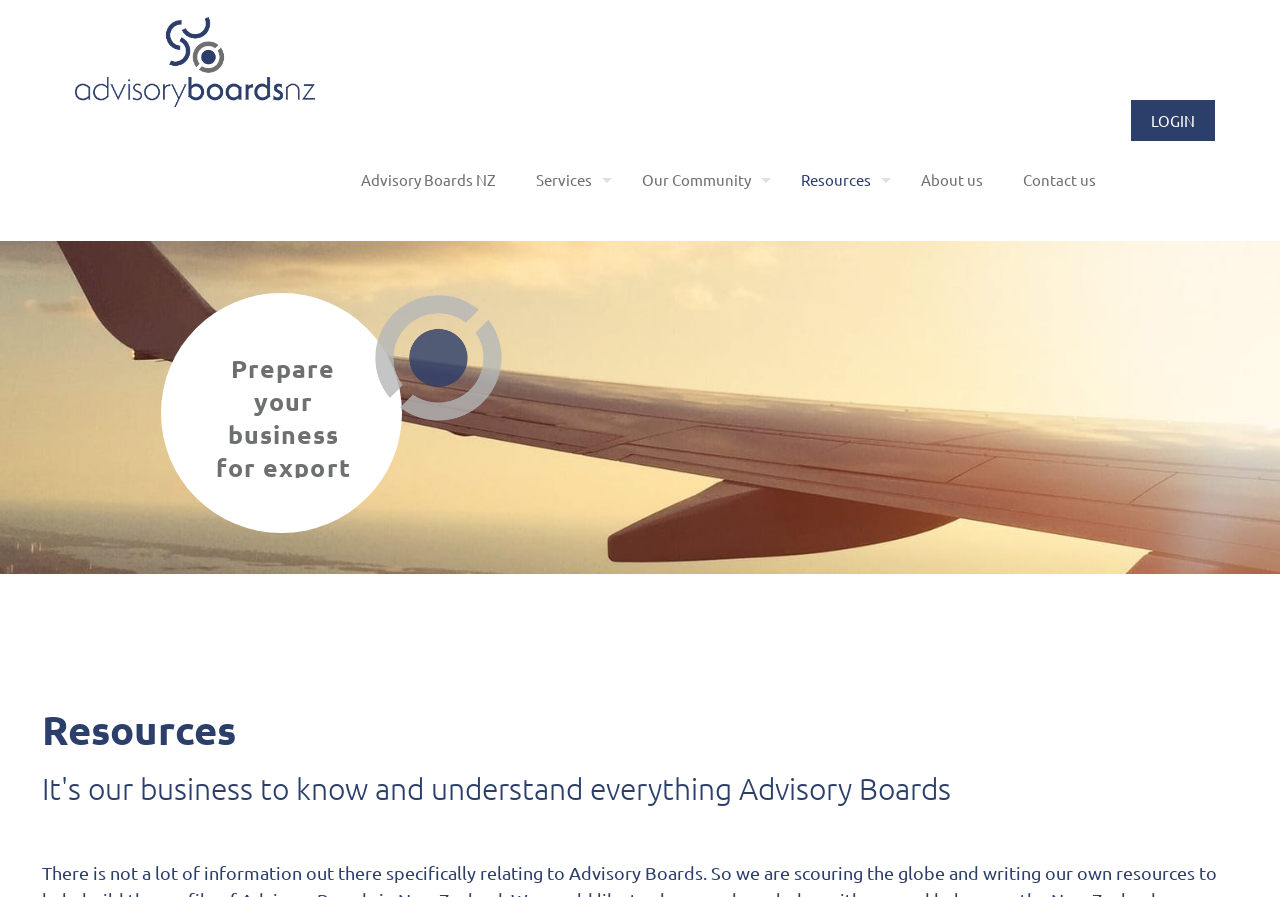Please identify the bounding box coordinates of the element on the webpage that should be clicked to follow this instruction: "login to the website". The bounding box coordinates should be given as four float numbers between 0 and 1, formatted as [left, top, right, bottom].

[0.884, 0.111, 0.949, 0.157]